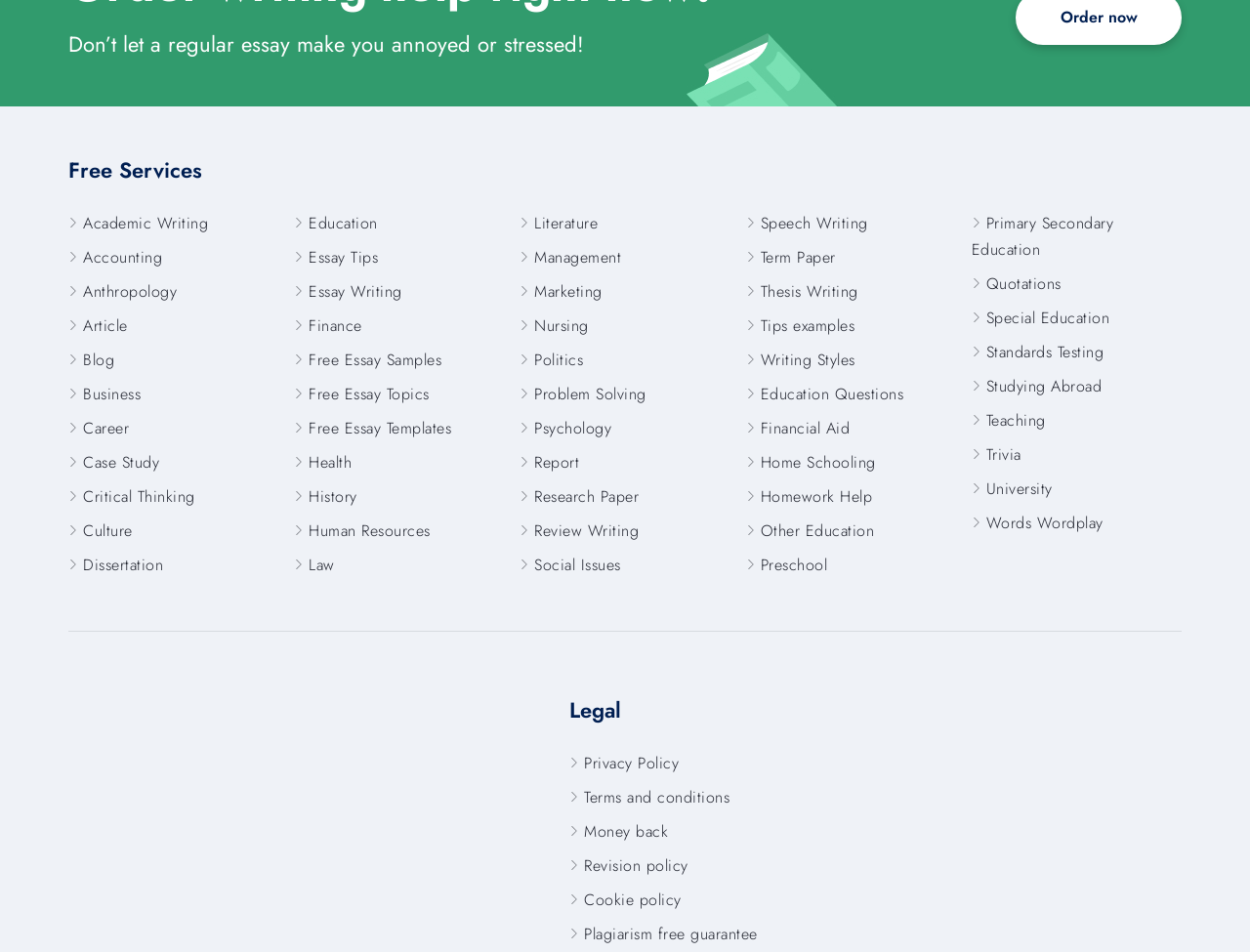Answer the question below in one word or phrase:
What is the first free service offered?

Academic Writing